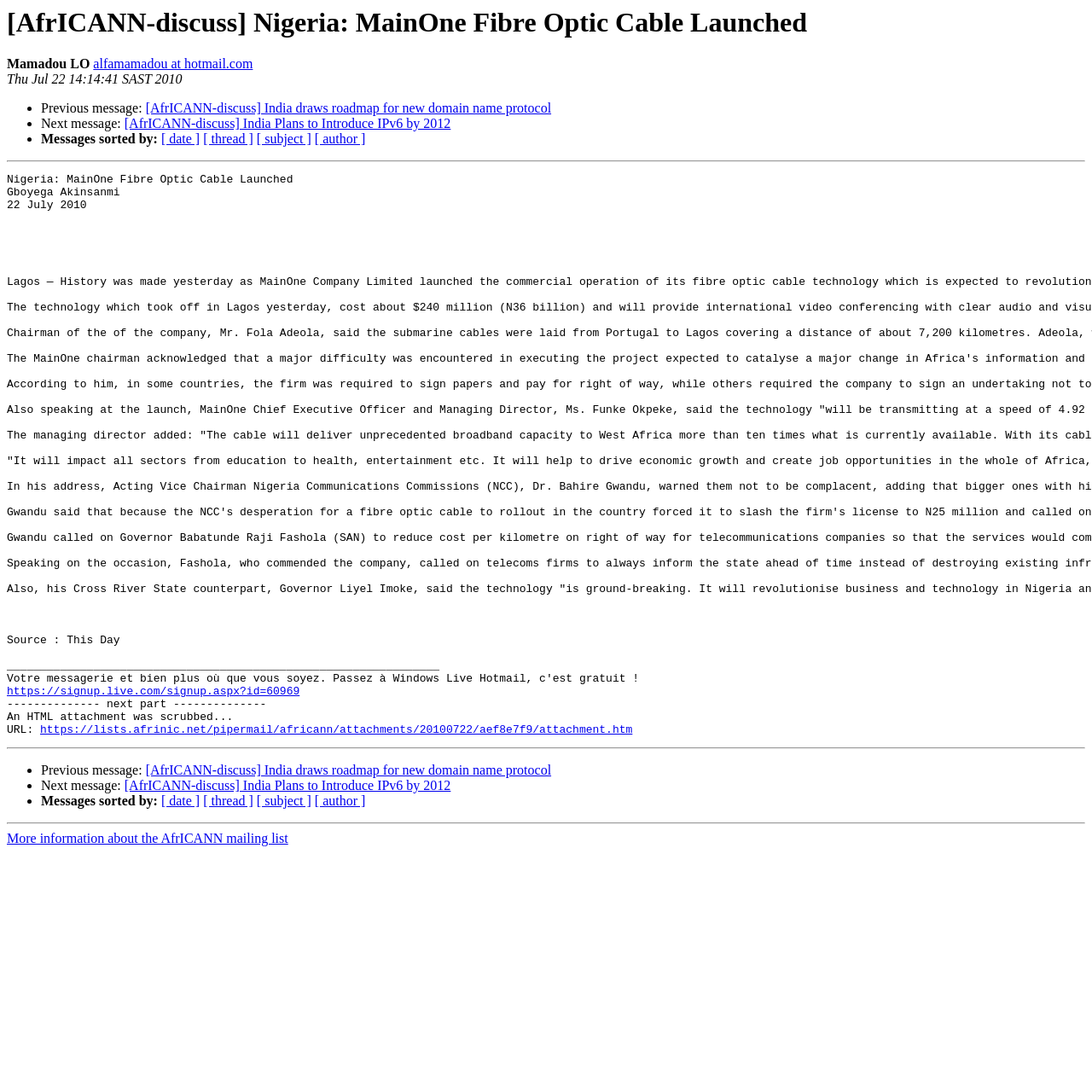Provide a brief response to the question using a single word or phrase: 
What is the sender's email address?

alfamamadou at hotmail.com